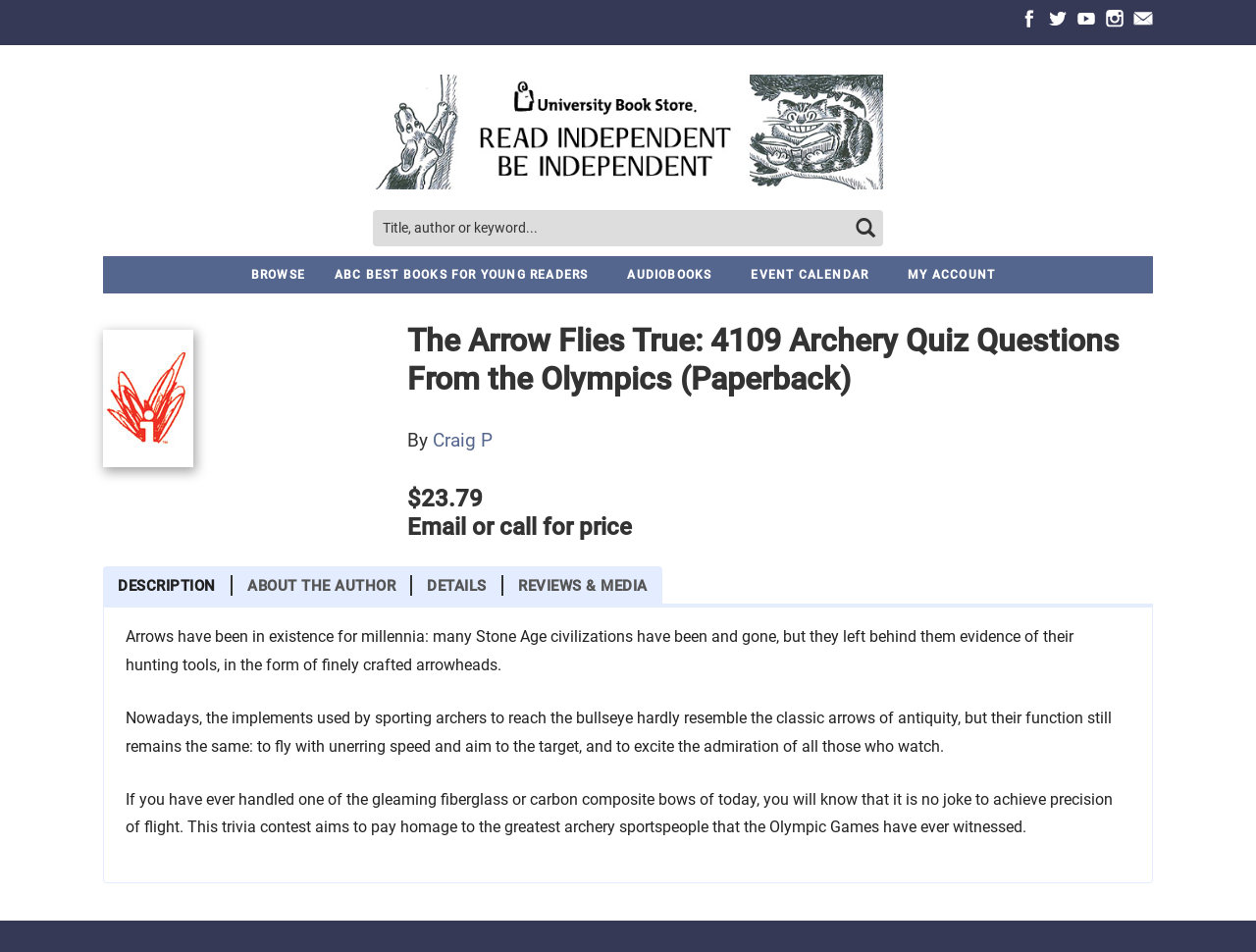What is the author's name? From the image, respond with a single word or brief phrase.

Craig P